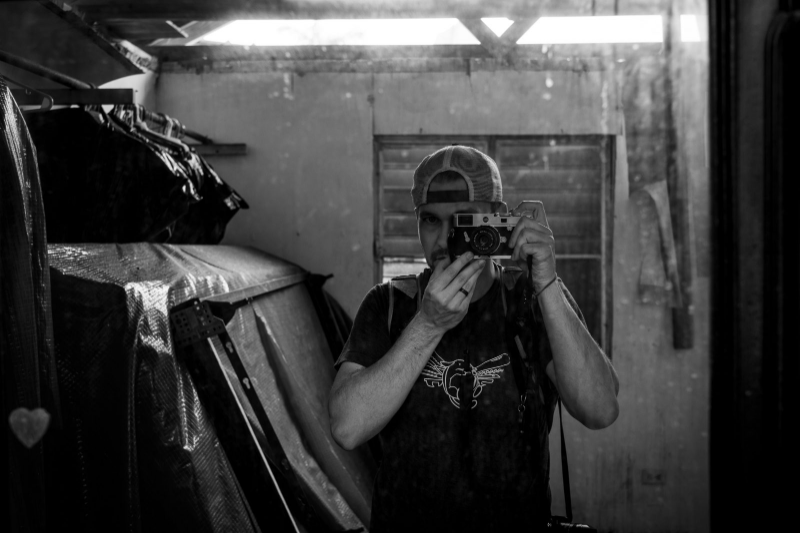Offer a detailed narrative of the scene depicted in the image.

In this compelling black-and-white photograph, a documentary photographer captures a candid moment of self-reflection. Standing in front of a mirror, he holds a vintage camera pointed at his own reflection, embodying the essence of introspective artistry. The surroundings reveal a disheveled space, hinting at the remnants of a past experience shaped by natural disaster, specifically a home affected by Hurricane Maria in Puerto Rico, where this image was taken in October 2018. The play of light through the window illuminates the scene, contrasting with the dust-speckled mirror and cluttered backdrop, which includes tarps draped over discarded items. This visual narrative not only showcases the photographer’s work but also highlights his focus on capturing emotion and the human experience within their environments.